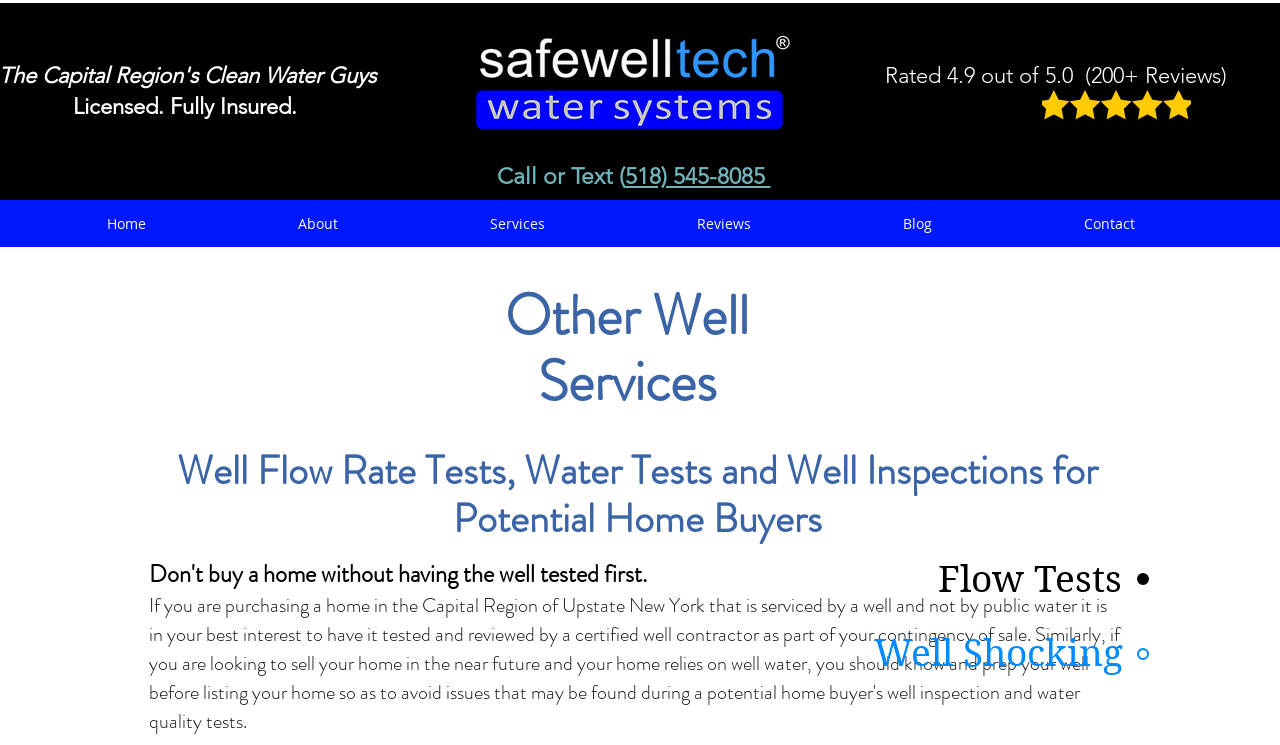Identify the bounding box coordinates of the element to click to follow this instruction: 'Navigate to the Services page'. Ensure the coordinates are four float values between 0 and 1, provided as [left, top, right, bottom].

[0.323, 0.268, 0.485, 0.332]